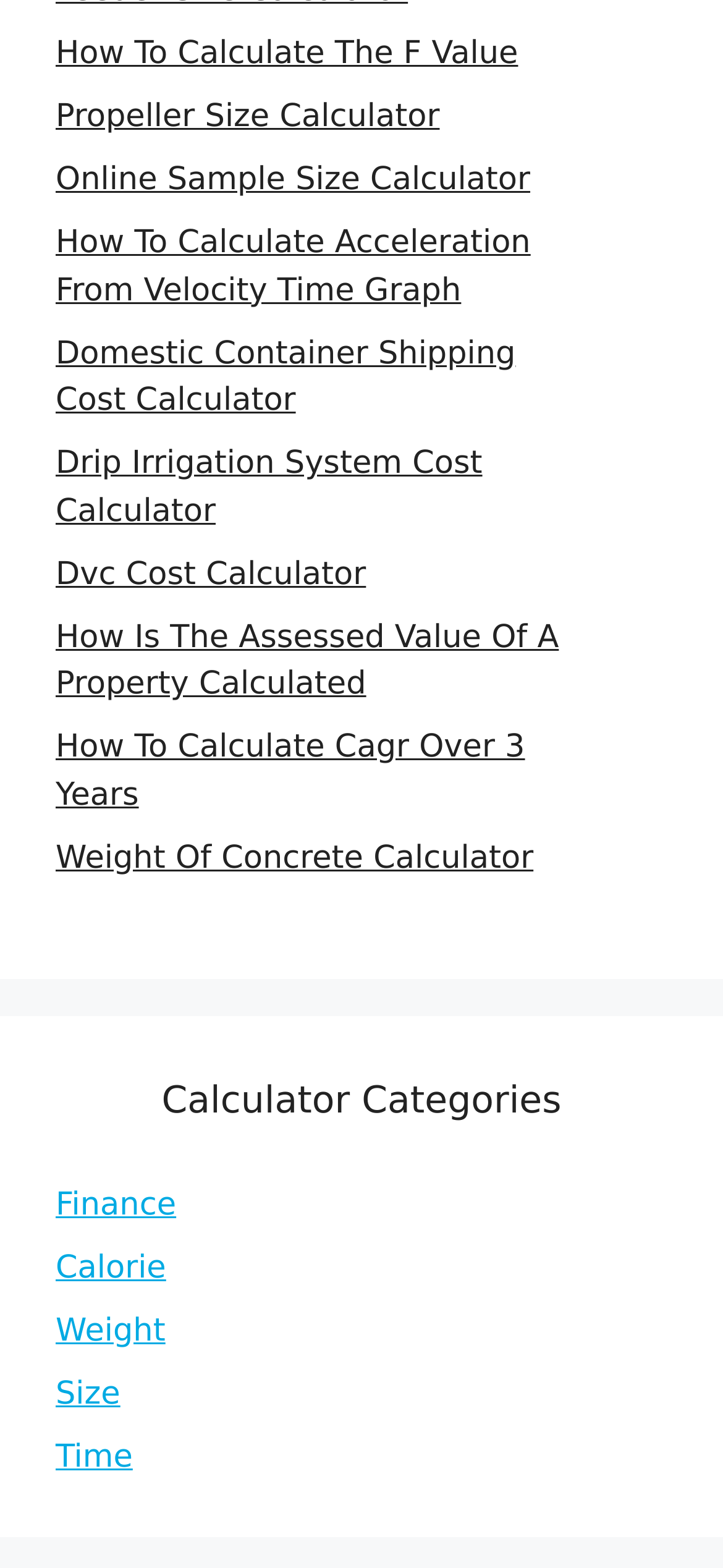Predict the bounding box of the UI element based on the description: "Online Sample Size Calculator". The coordinates should be four float numbers between 0 and 1, formatted as [left, top, right, bottom].

[0.077, 0.103, 0.733, 0.127]